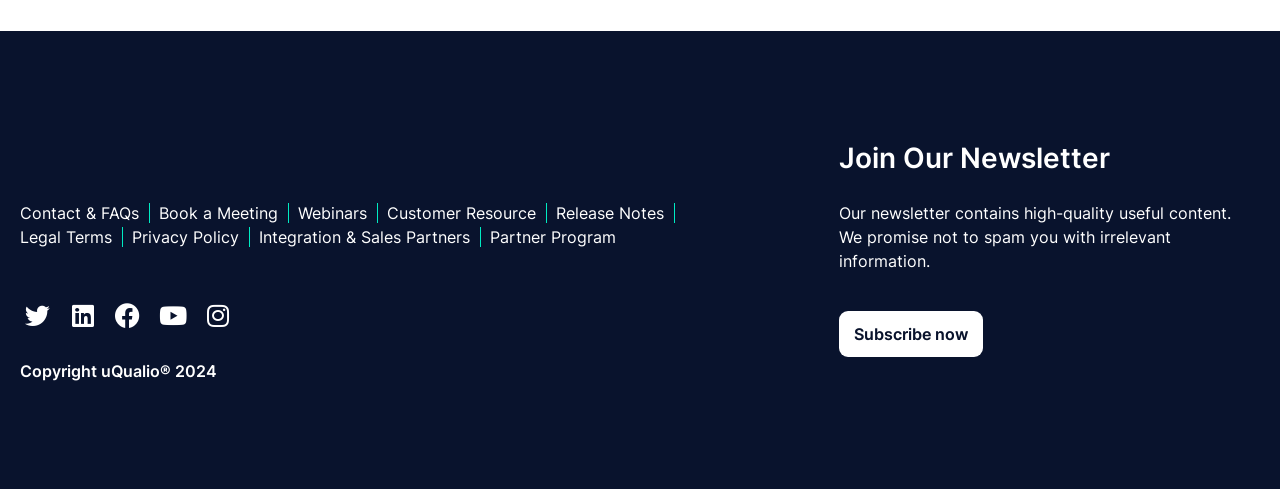Give a one-word or short phrase answer to the question: 
What is the purpose of the newsletter?

High-quality useful content